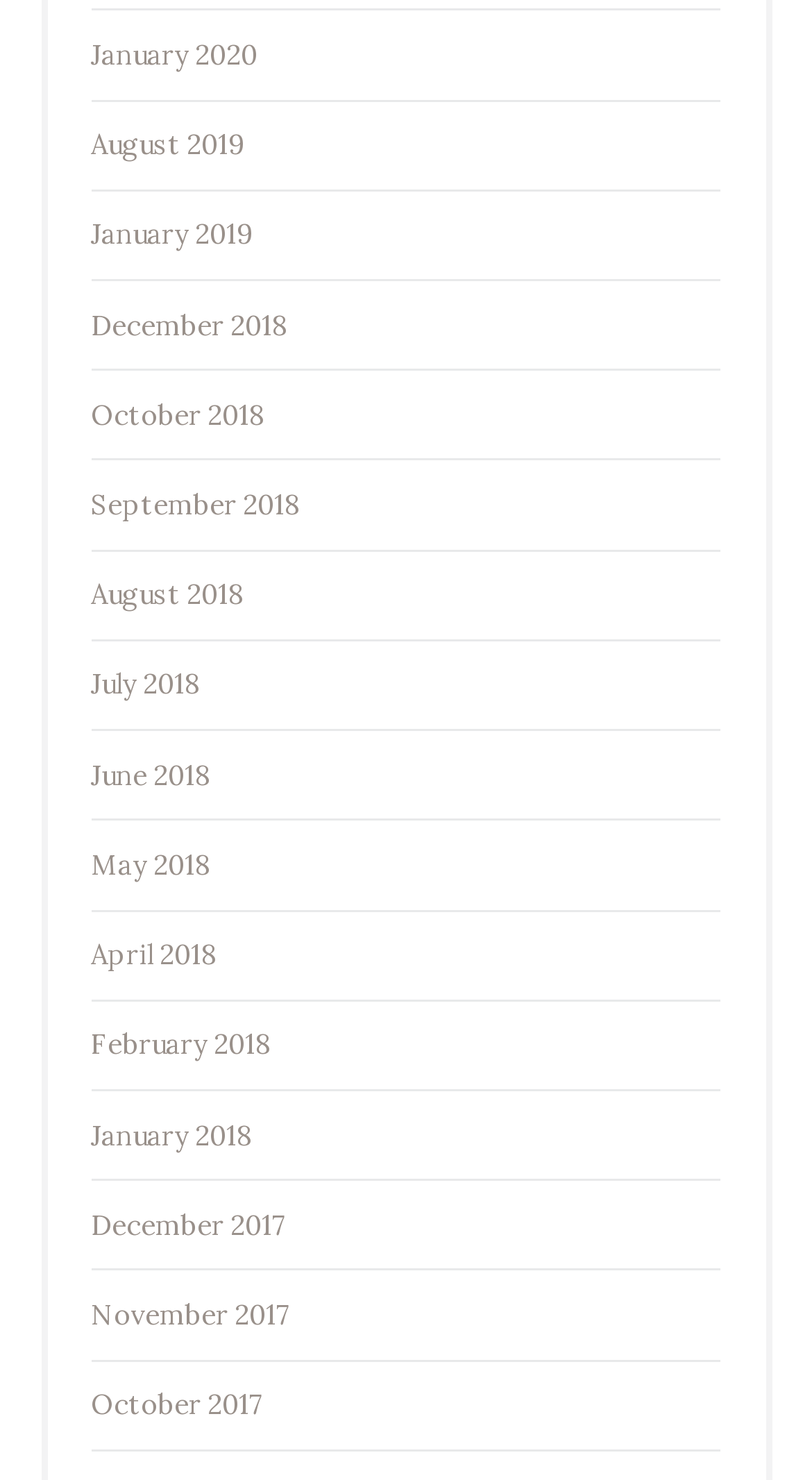Point out the bounding box coordinates of the section to click in order to follow this instruction: "view August 2019".

[0.112, 0.086, 0.302, 0.11]